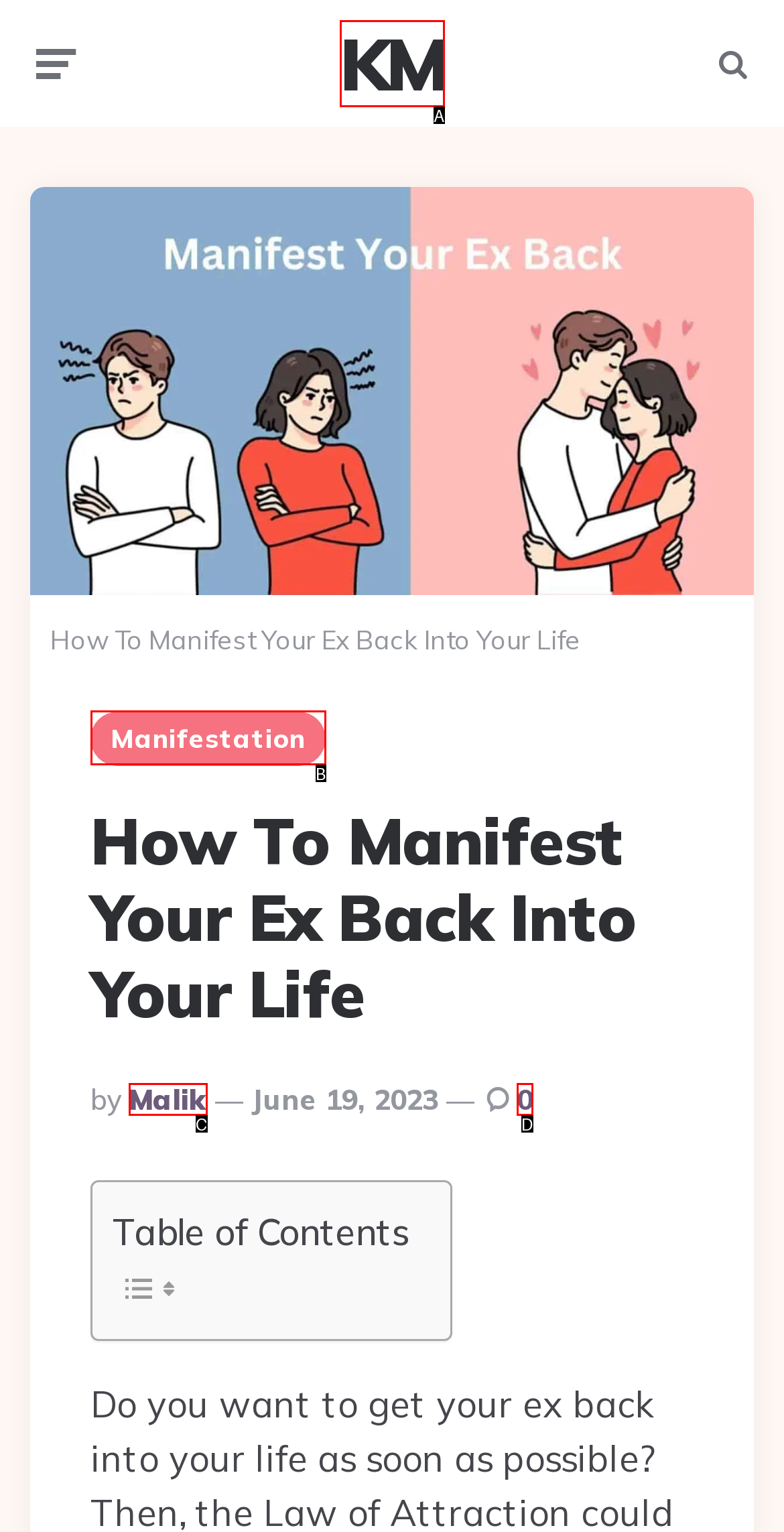Given the element description: 0 Comments
Pick the letter of the correct option from the list.

D